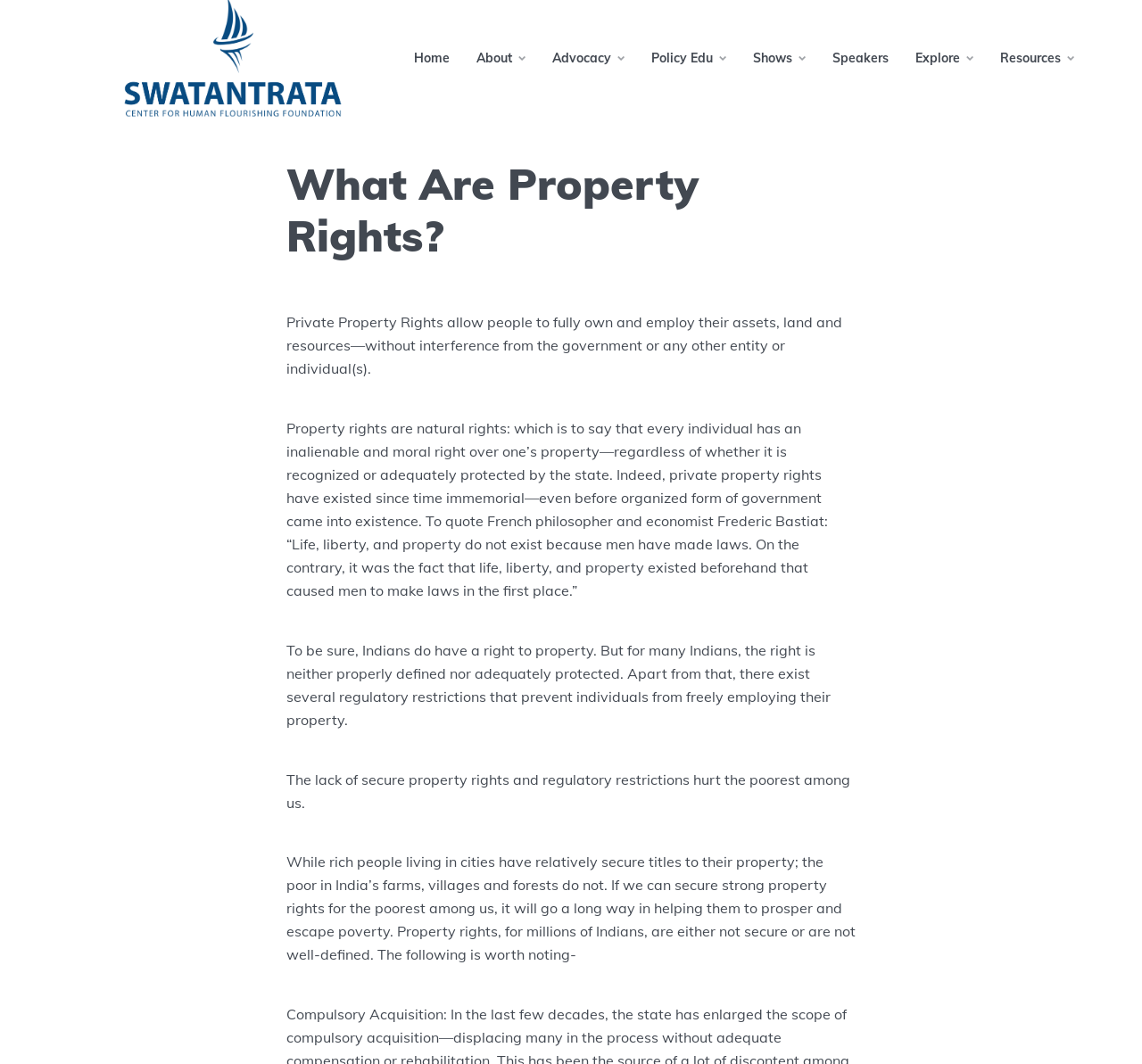What is the relationship between life, liberty, and property according to Frederic Bastiat?
Refer to the screenshot and answer in one word or phrase.

They existed beforehand